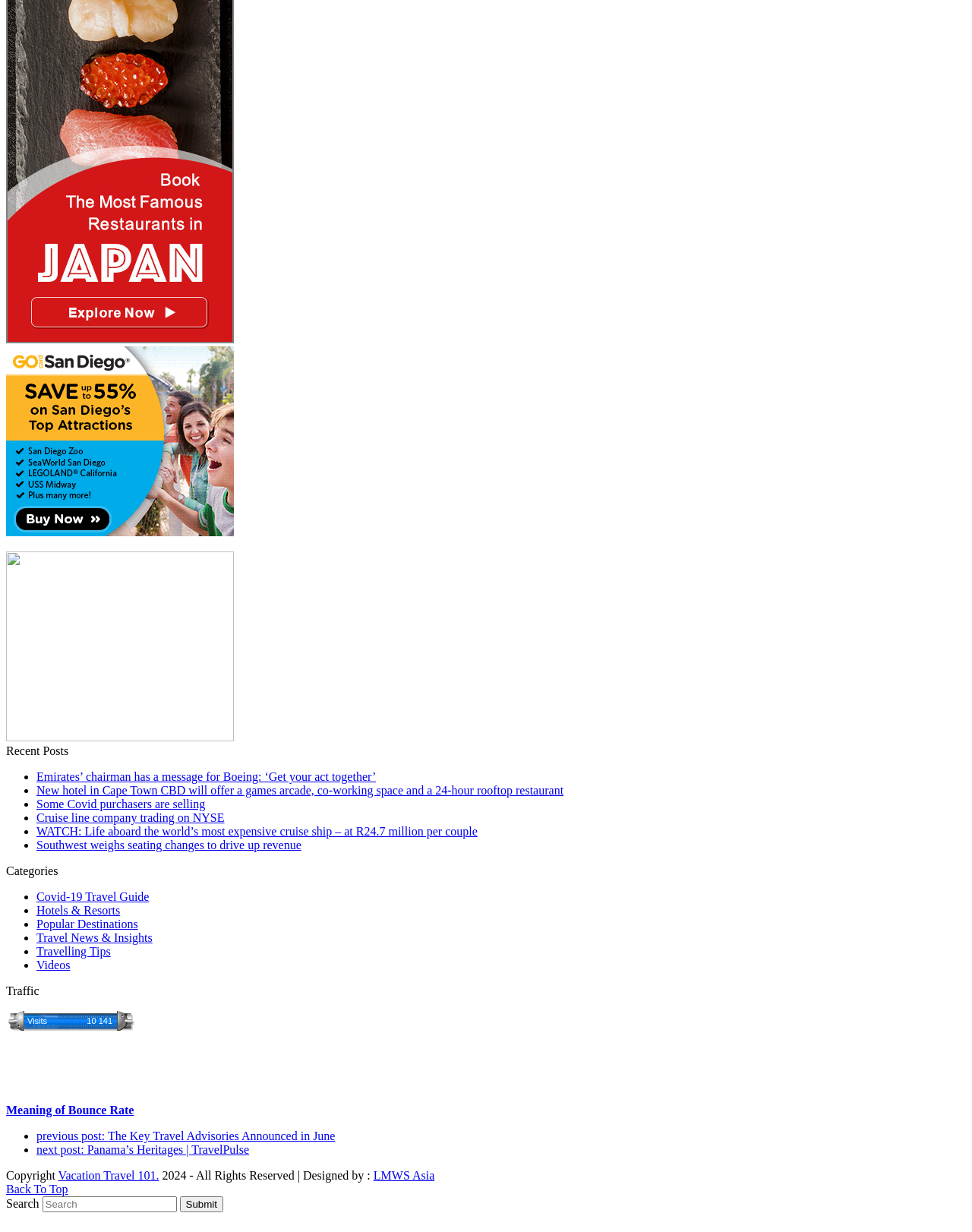Please identify the bounding box coordinates of the area that needs to be clicked to fulfill the following instruction: "Go to 'Covid-19 Travel Guide'."

[0.038, 0.723, 0.153, 0.733]